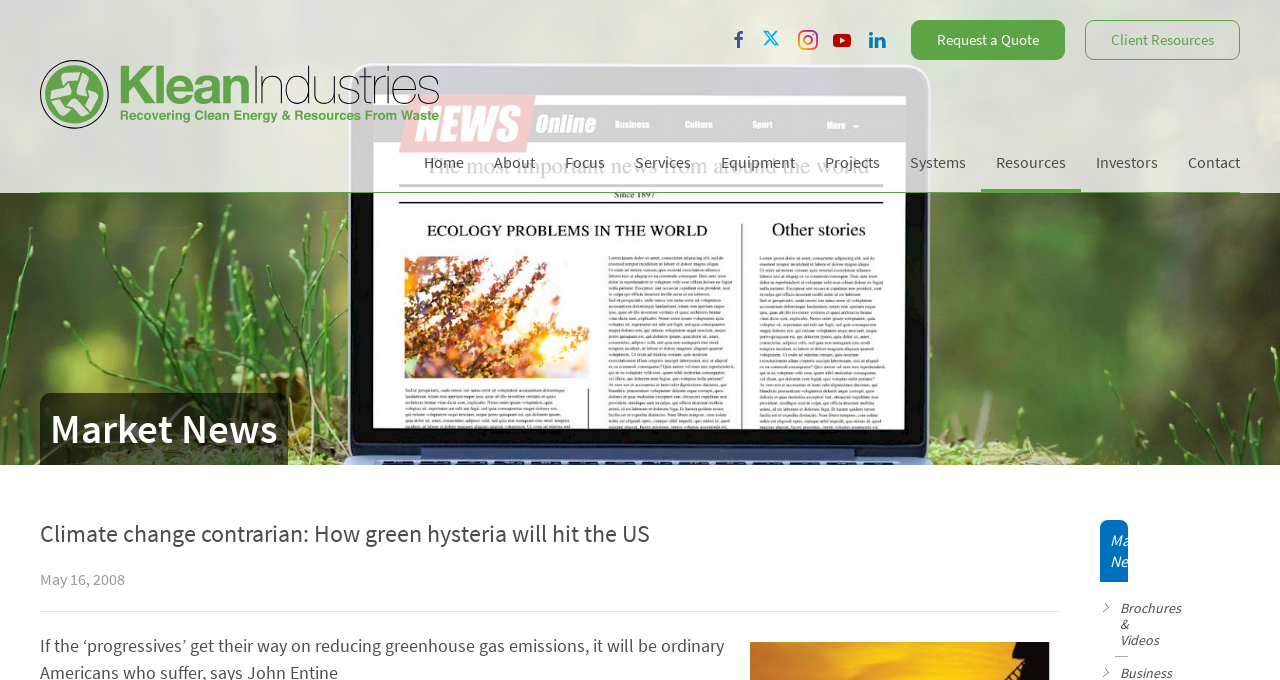How many links are present in the top navigation bar?
Look at the image and provide a short answer using one word or a phrase.

9